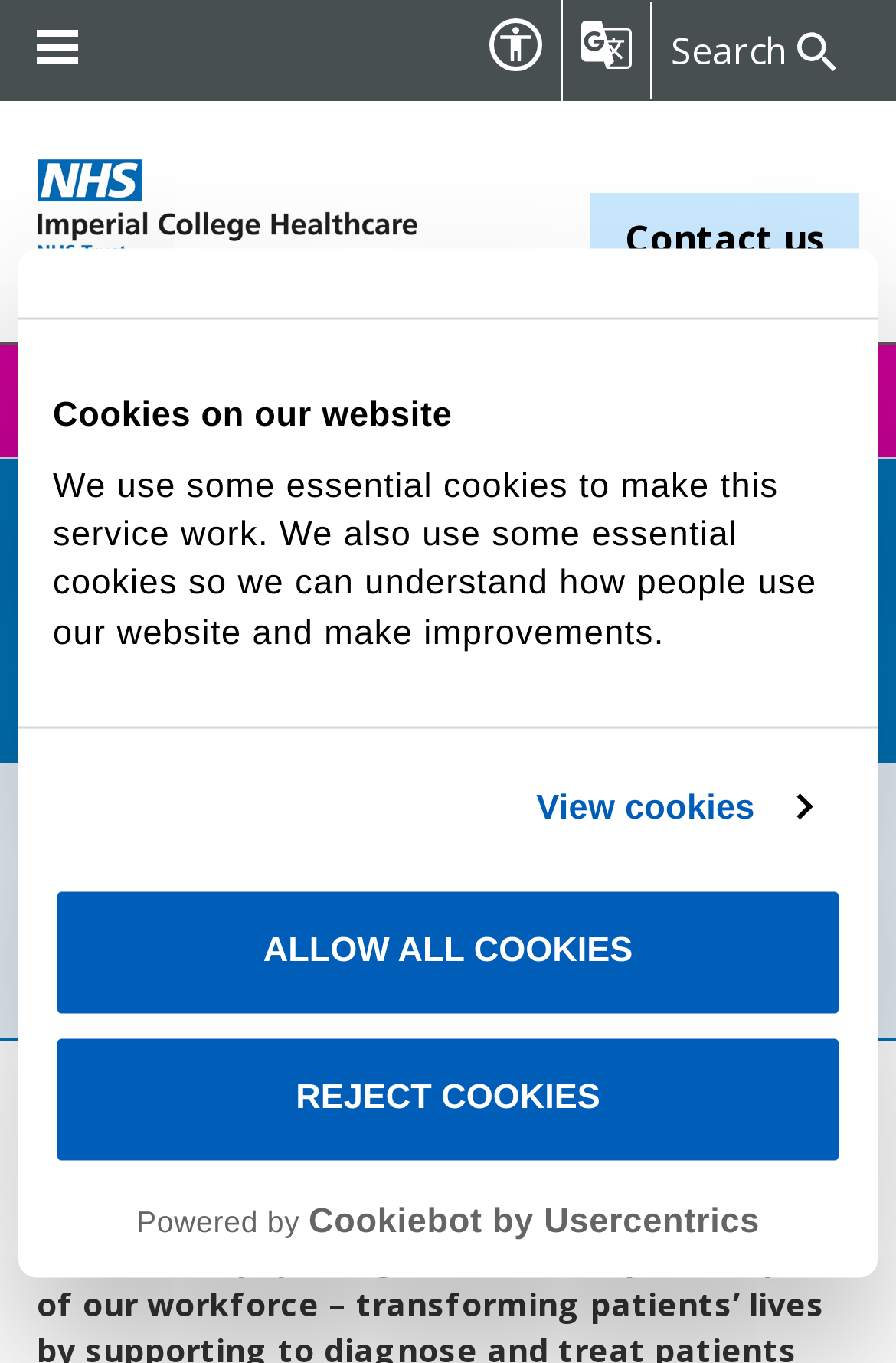Please find the bounding box coordinates of the element that must be clicked to perform the given instruction: "View Imperial College Healthcare Logo". The coordinates should be four float numbers from 0 to 1, i.e., [left, top, right, bottom].

[0.041, 0.116, 0.579, 0.209]